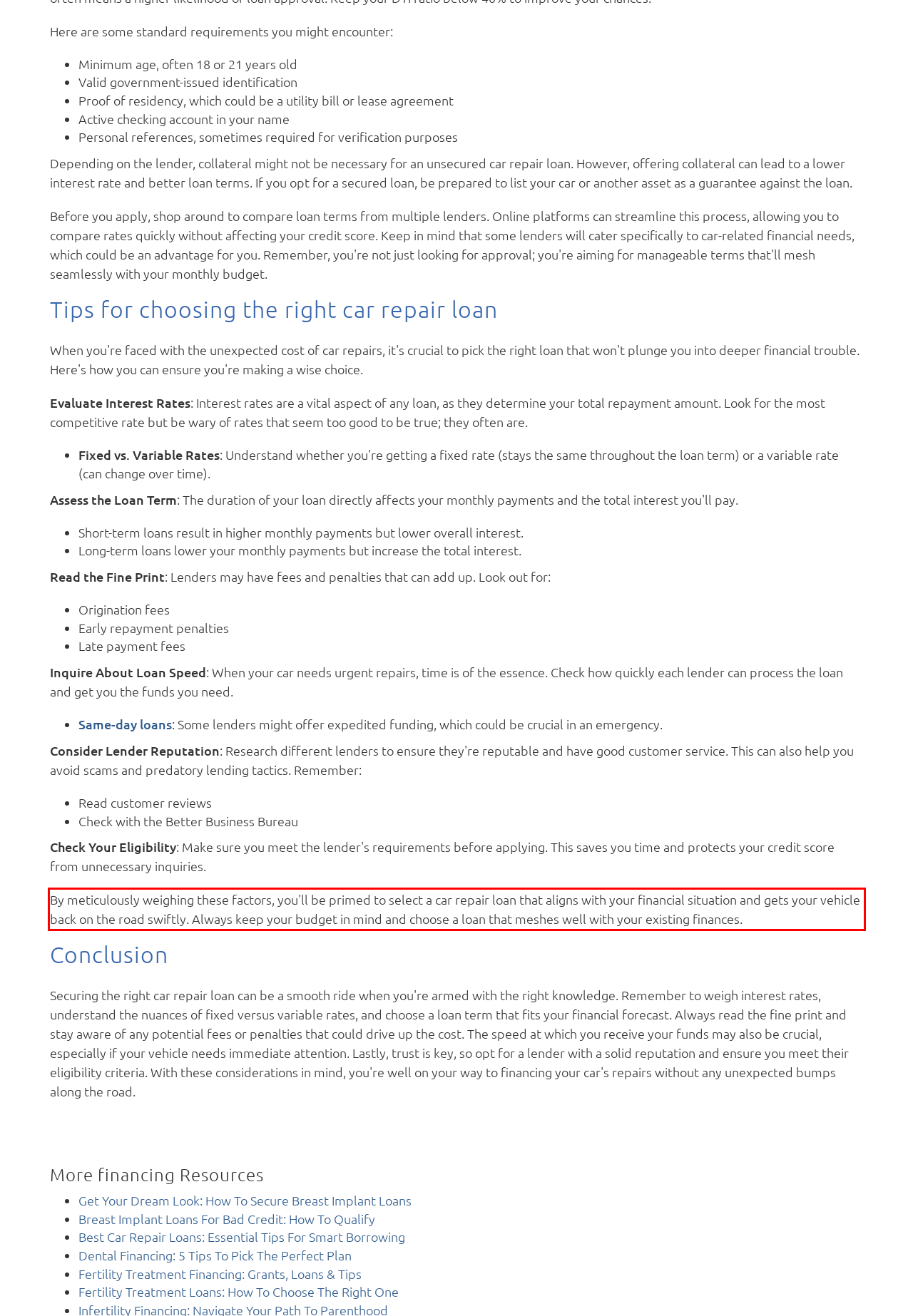Identify the text within the red bounding box on the webpage screenshot and generate the extracted text content.

By meticulously weighing these factors, you'll be primed to select a car repair loan that aligns with your financial situation and gets your vehicle back on the road swiftly. Always keep your budget in mind and choose a loan that meshes well with your existing finances.